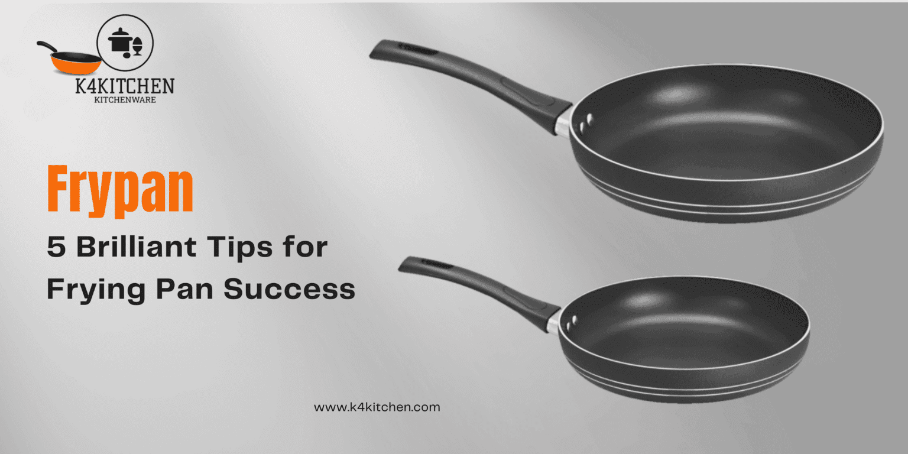Create an elaborate description of the image, covering every aspect.

The image features two sleek, black frying pans, prominently displayed from a slightly angled perspective. The top pan is larger, while the bottom one is smaller, showcasing the versatility and range of sizes available. The vibrant orange text "Frypan" stands out boldly above the pans, emphasizing their significance in culinary experiences. Below, the text reads "5 Brilliant Tips for Frying Pan Success," inviting viewers to learn effective cooking techniques. The branding for K4KITCHEN is displayed at the top left, adding a touch of professionalism to the presentation. This graphic effectively combines appealing visuals with informative content, making it a perfect introduction to mastering frying pan cooking.